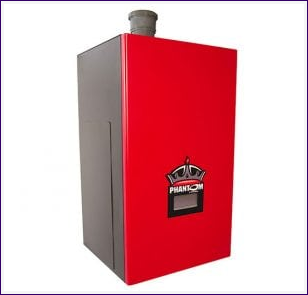Give a meticulous account of what the image depicts.

The image showcases the Crown Boiler Phantom, a prominent heating appliance known for its sleek design and efficient features. This particular unit is highlighted in a striking red finish, characterized by its compact structure suitable for various installation needs. The Phantom is designed with modern technology to adapt to a home's heating requirements, featuring a built-in draft diverter allowing for installation in low spaces. It boasts an automatic vent damper and is available in multiple sizes, ensuring versatility in application. This boiler not only emphasizes functionality but also energy efficiency, making it a valuable addition to any home heating system.